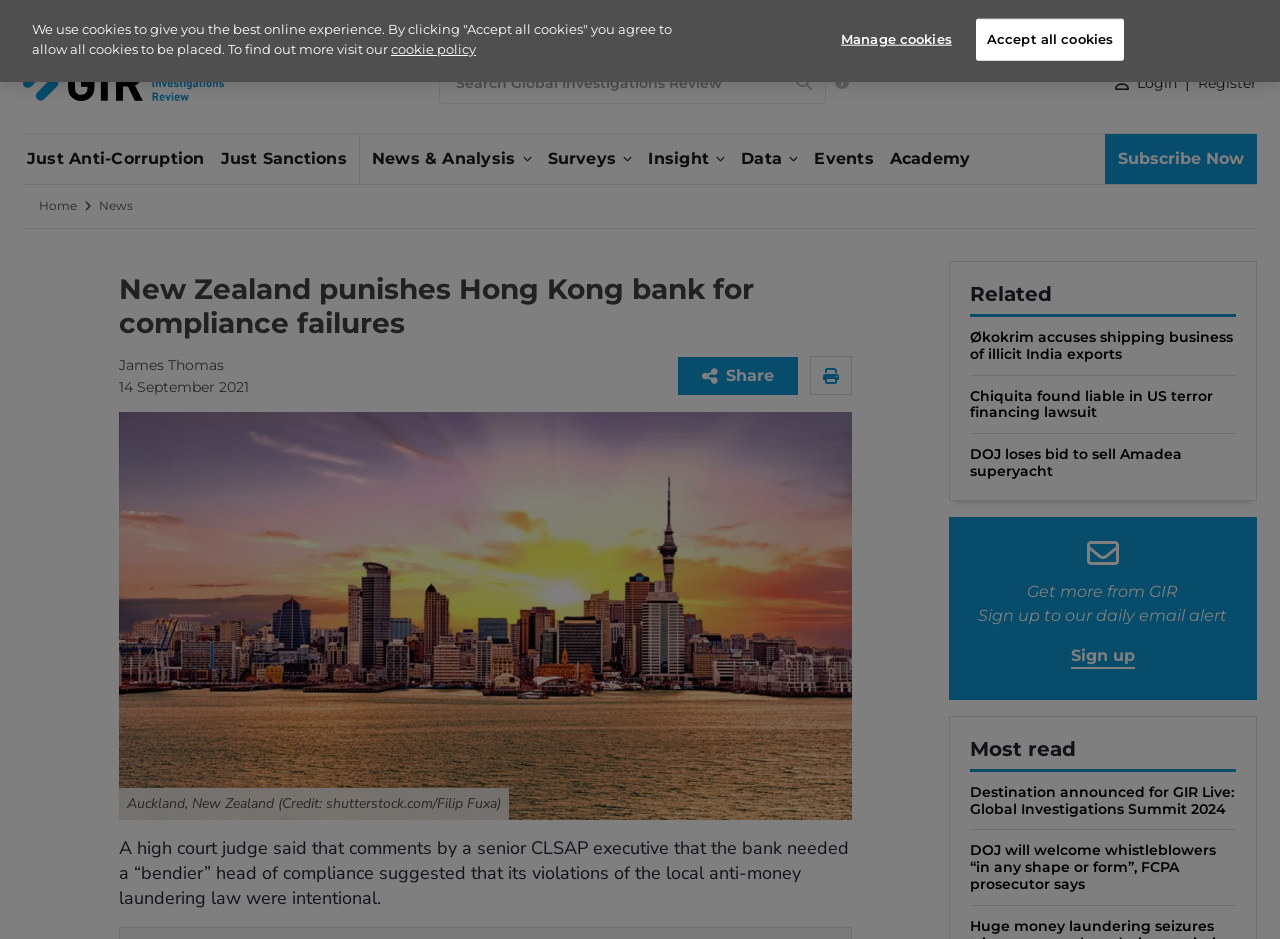What is the name of the author of the article?
Please ensure your answer to the question is detailed and covers all necessary aspects.

The answer can be found in the text above the main image, which states 'James Thomas'. This suggests that the author of the article is James Thomas.